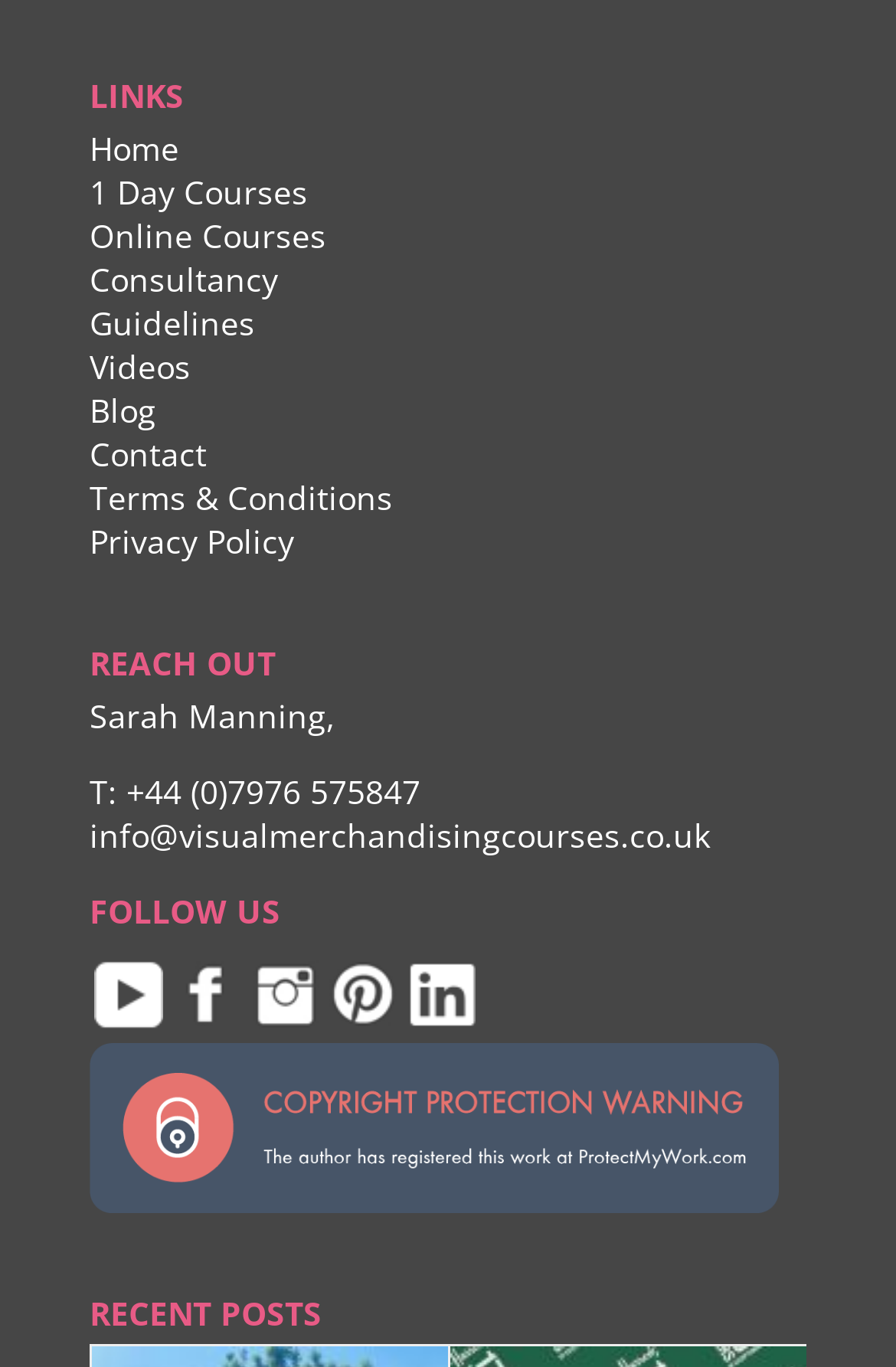Find and specify the bounding box coordinates that correspond to the clickable region for the instruction: "Visit the 1 Day Courses page".

[0.1, 0.124, 0.344, 0.156]